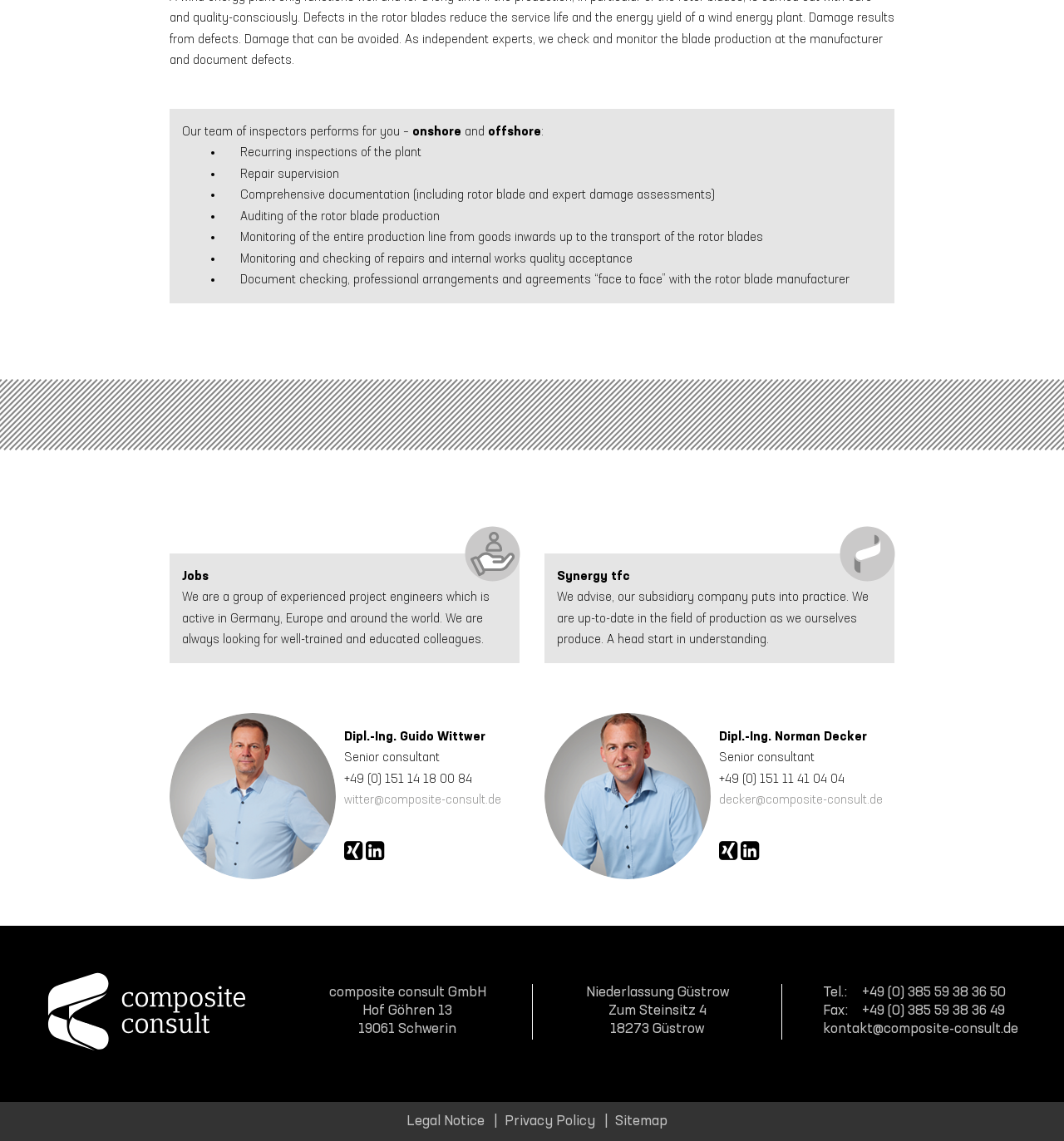Give the bounding box coordinates for the element described by: "Blog".

None